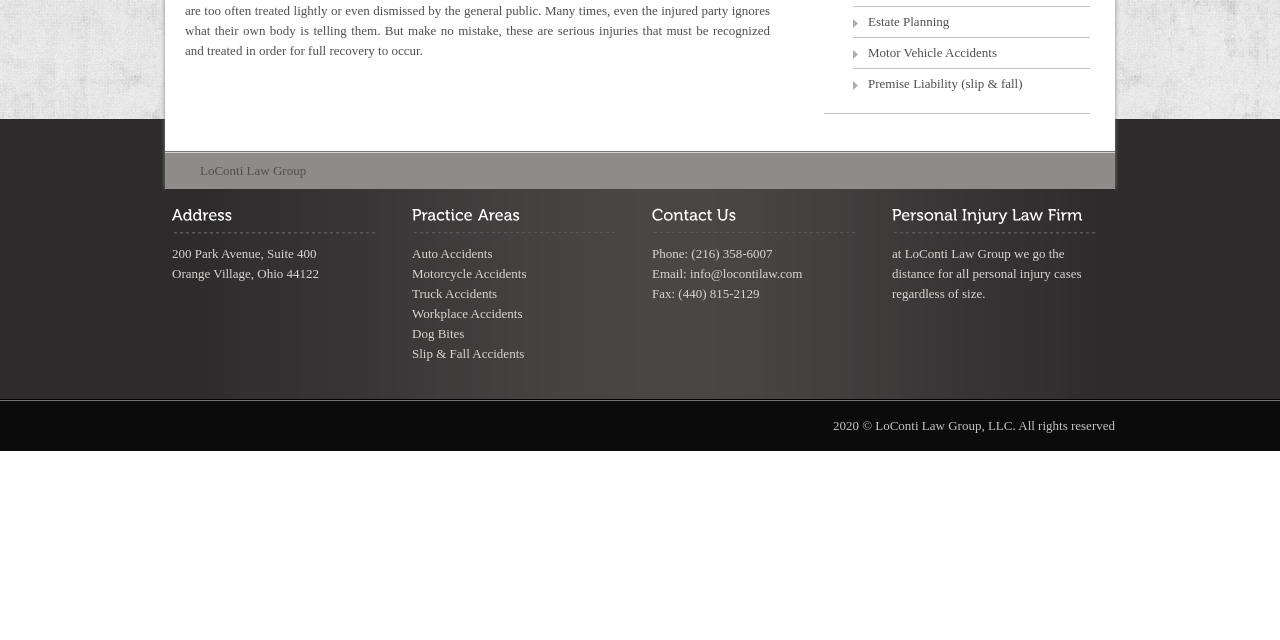Identify the bounding box for the given UI element using the description provided. Coordinates should be in the format (top-left x, top-left y, bottom-right x, bottom-right y) and must be between 0 and 1. Here is the description: Benro

None